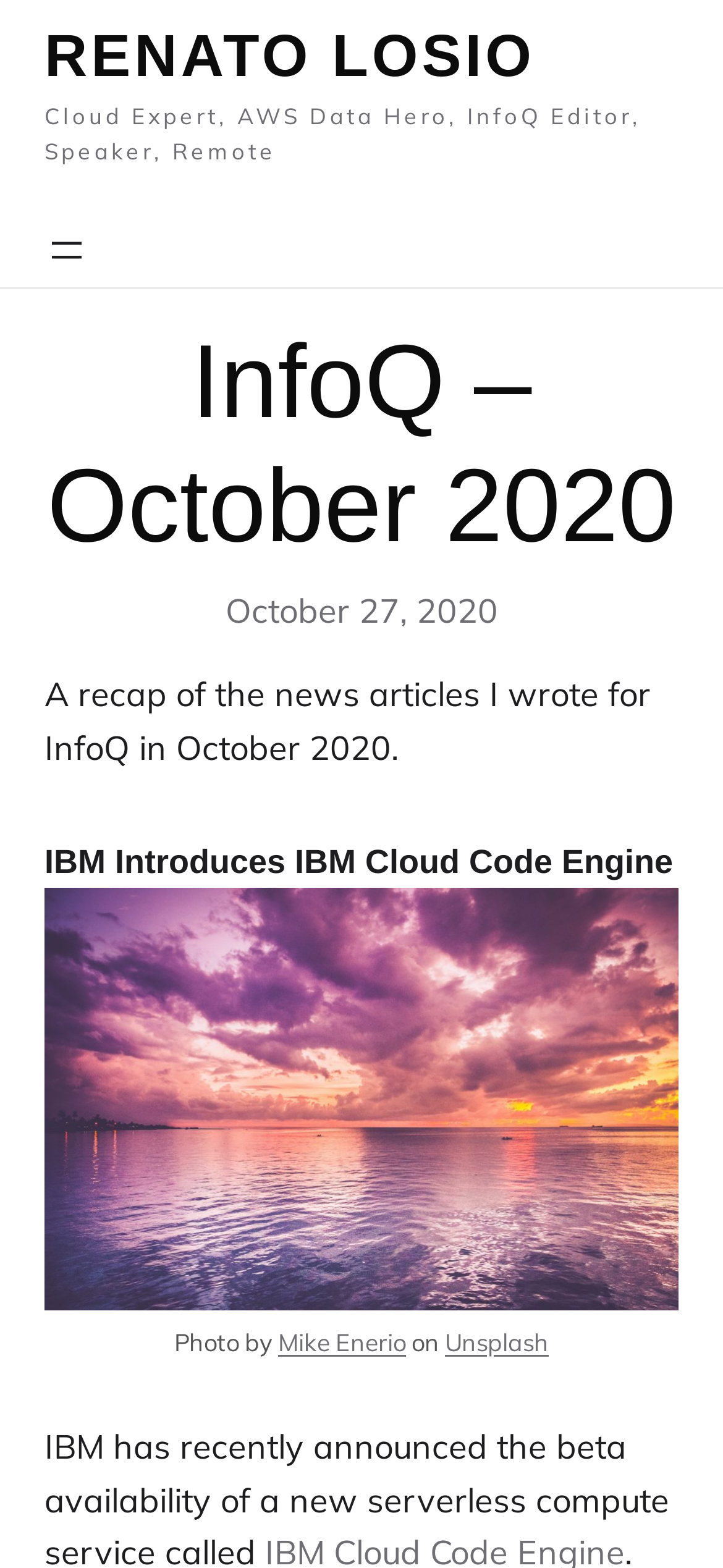Answer the question briefly using a single word or phrase: 
What is the profession of the author?

Cloud Expert, AWS Data Hero, InfoQ Editor, Speaker, Remote